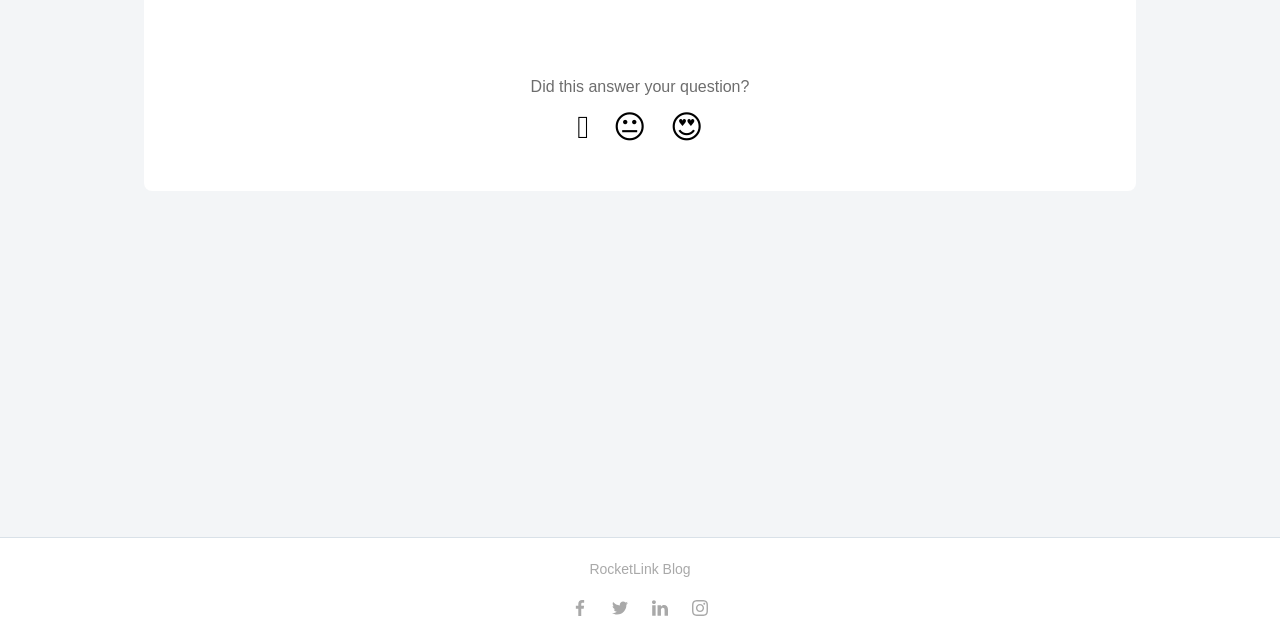Given the element description RocketLink Blog, identify the bounding box coordinates for the UI element on the webpage screenshot. The format should be (top-left x, top-left y, bottom-right x, bottom-right y), with values between 0 and 1.

[0.46, 0.878, 0.54, 0.9]